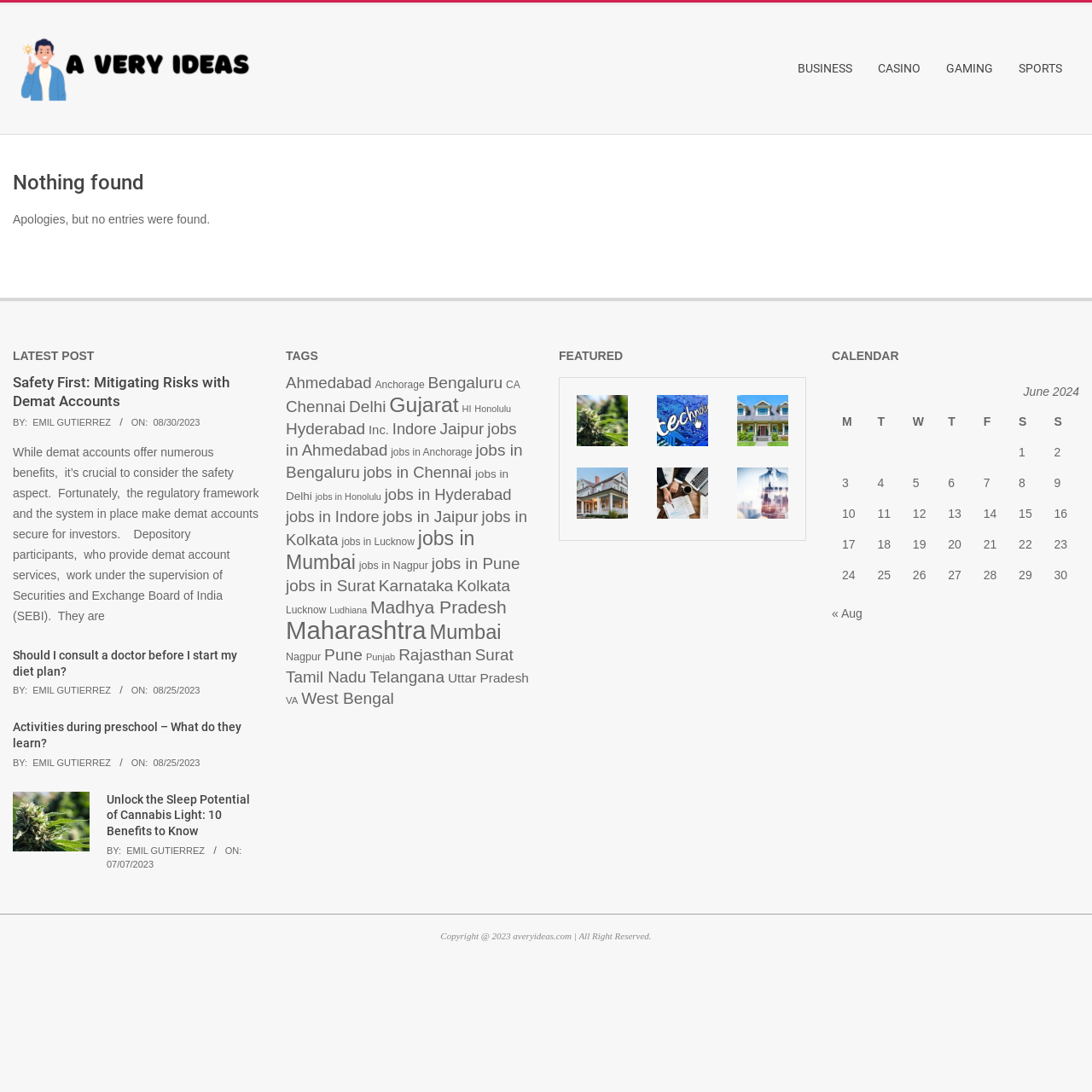Show the bounding box coordinates for the HTML element as described: "jobs in Ahmedabad".

[0.262, 0.384, 0.473, 0.42]